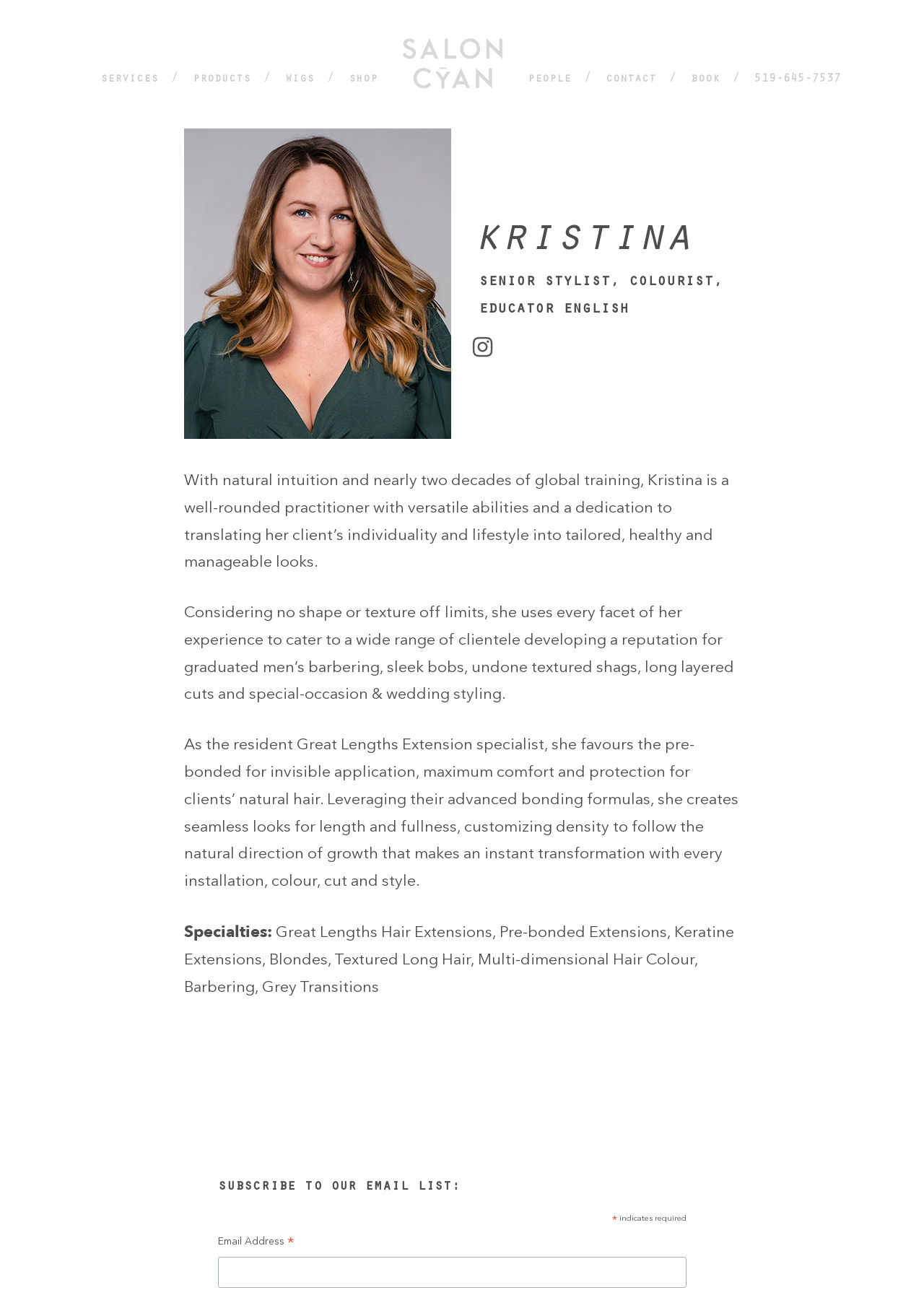Could you specify the bounding box coordinates for the clickable section to complete the following instruction: "Enter email address"?

[0.236, 0.974, 0.743, 0.998]